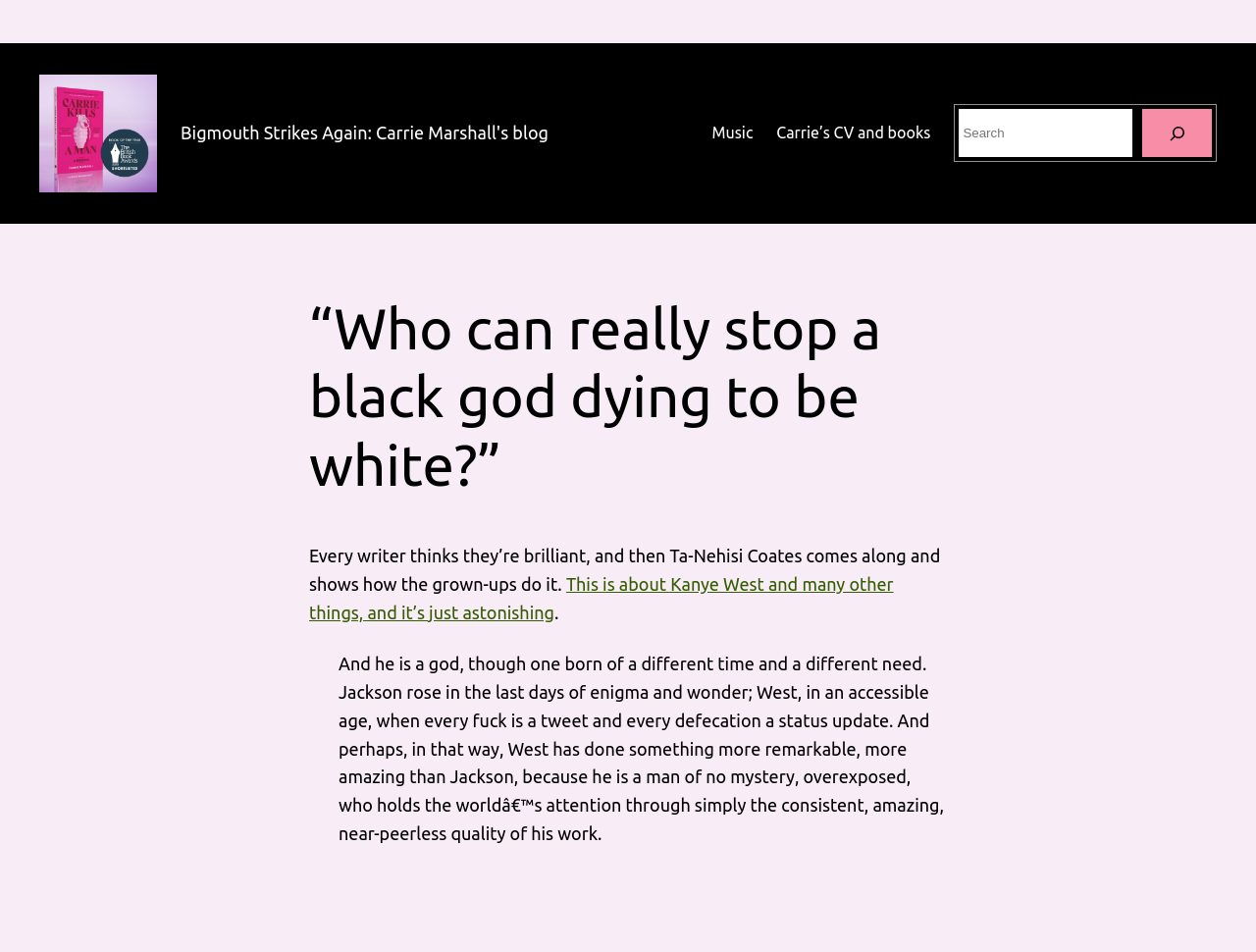Please reply to the following question using a single word or phrase: 
What is the purpose of the search bar?

To search the blog